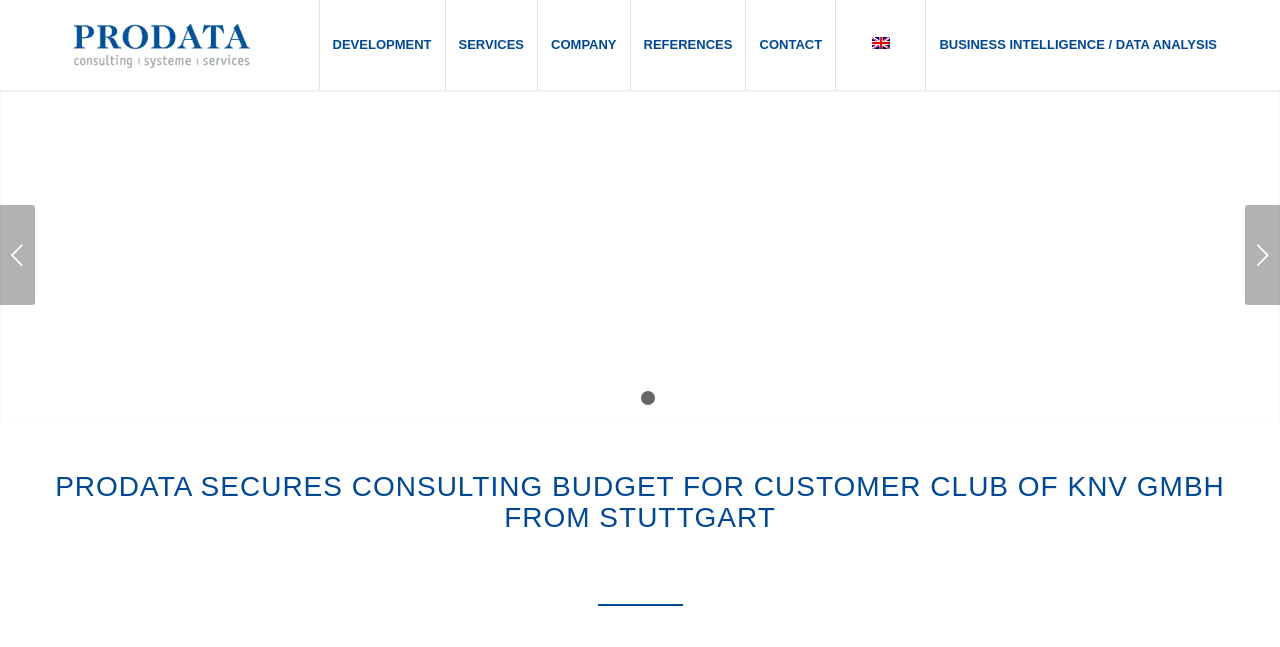How many links are there at the bottom?
Refer to the image and give a detailed response to the question.

There are 2 links at the bottom of the webpage, labeled '1' and '2', which can be seen at the bottom of the webpage.